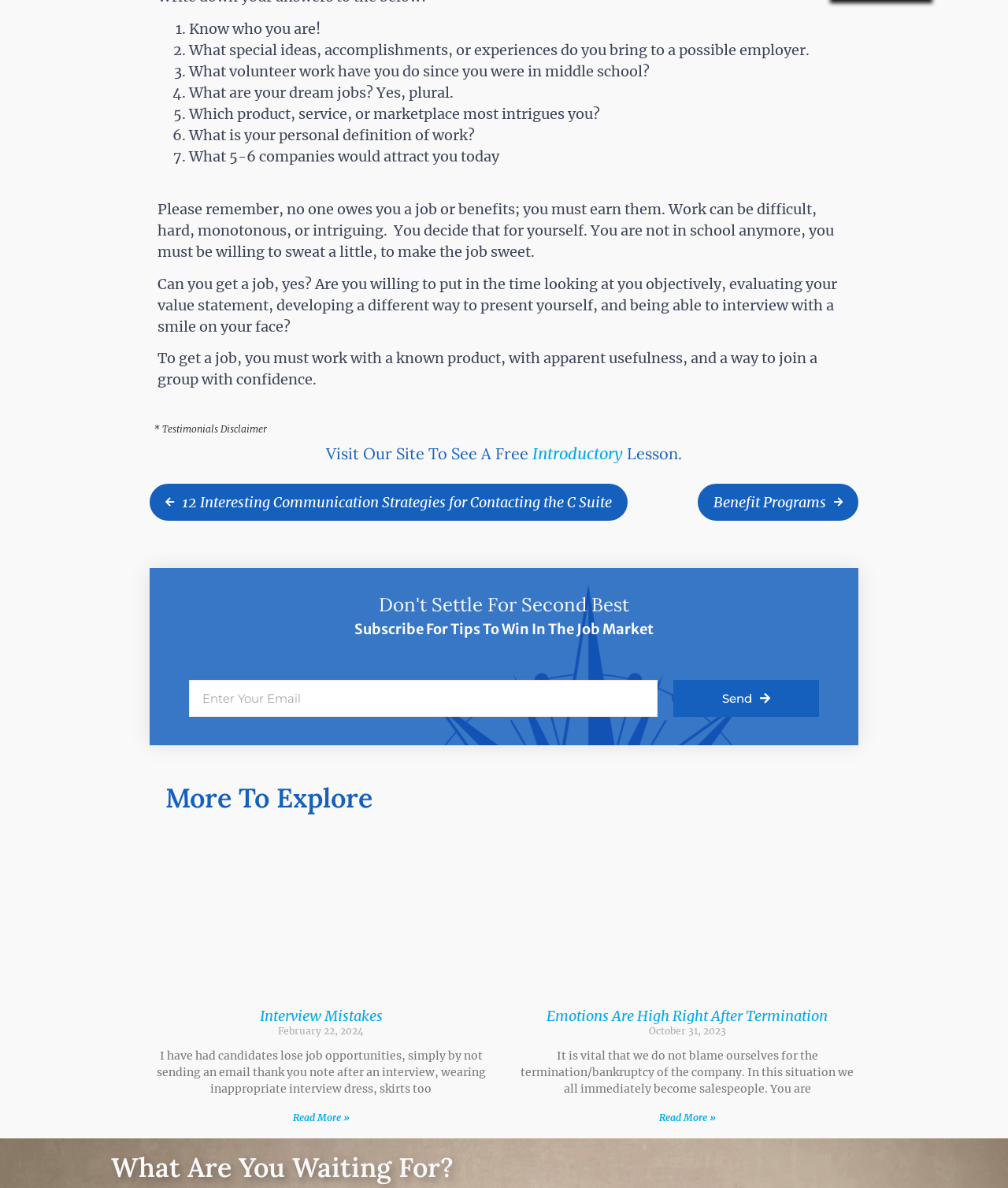Answer the question below with a single word or a brief phrase: 
What is the date of the article 'Emotions Are High Right After Termination'?

October 31, 2023